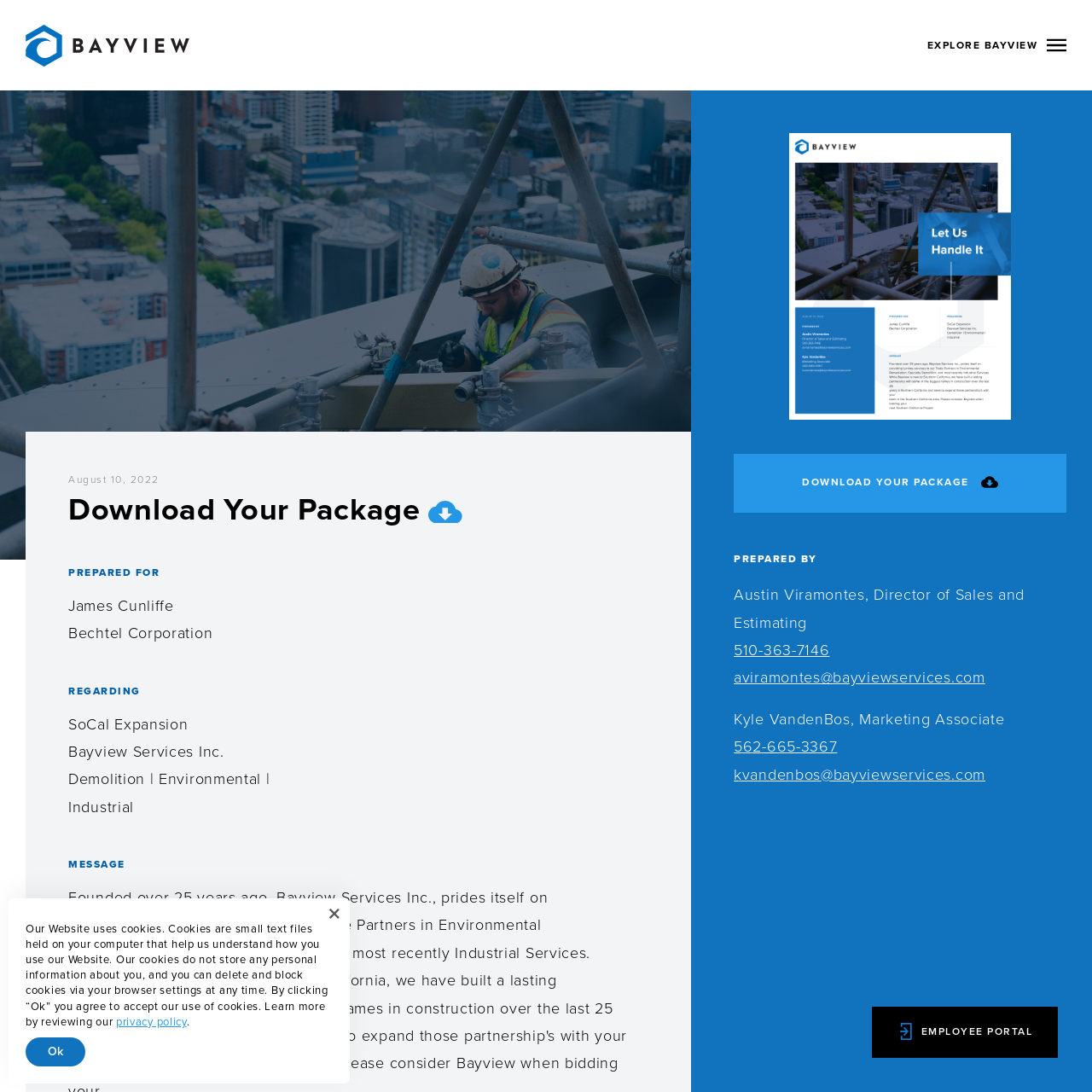Determine the bounding box coordinates of the section to be clicked to follow the instruction: "Download Your Package". The coordinates should be given as four float numbers between 0 and 1, formatted as [left, top, right, bottom].

[0.062, 0.454, 0.423, 0.482]